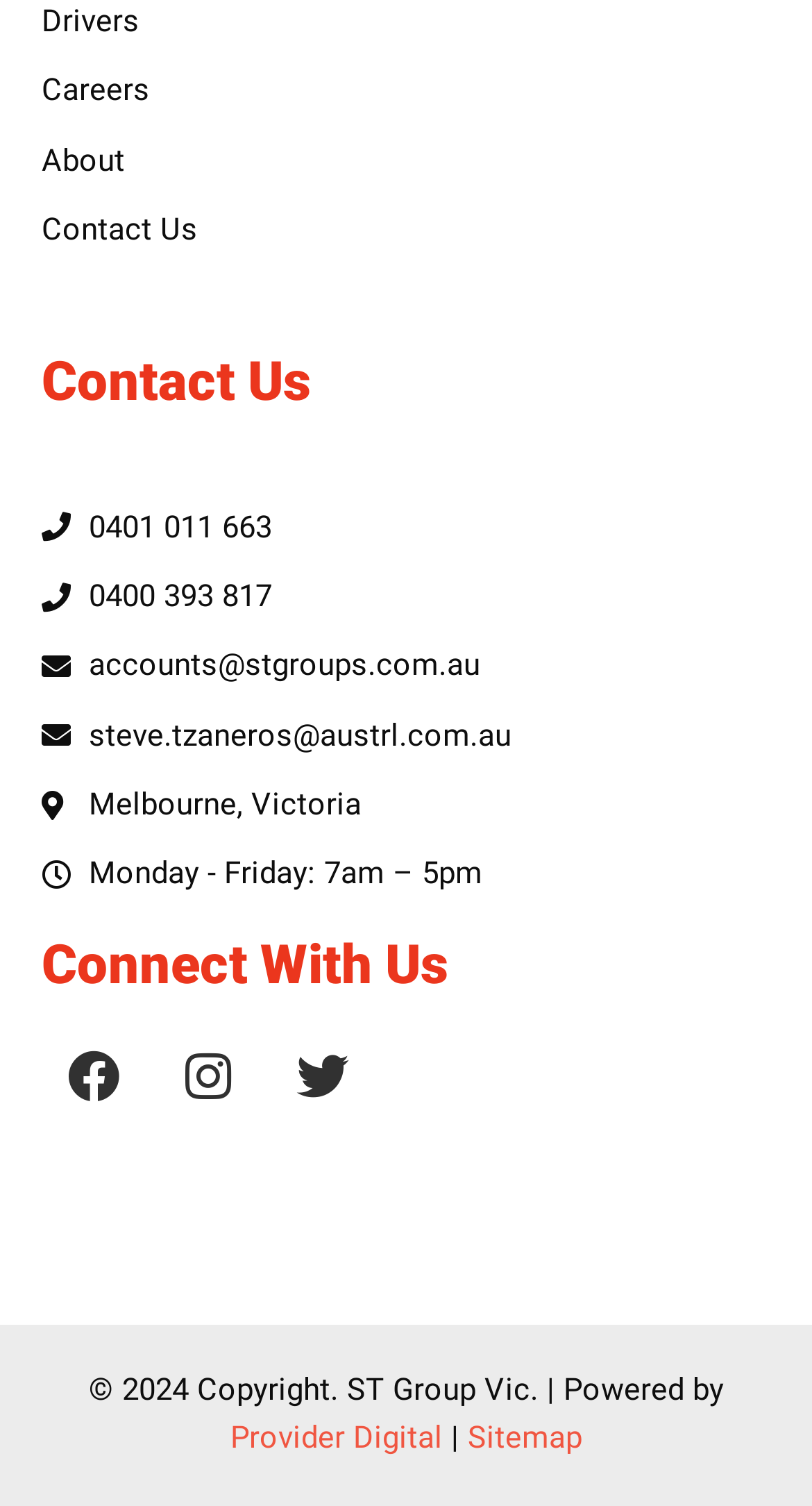How many phone numbers are listed?
Kindly give a detailed and elaborate answer to the question.

I counted the number of links that appear to be phone numbers, which are '0401 011 663' and '0400 393 817'.